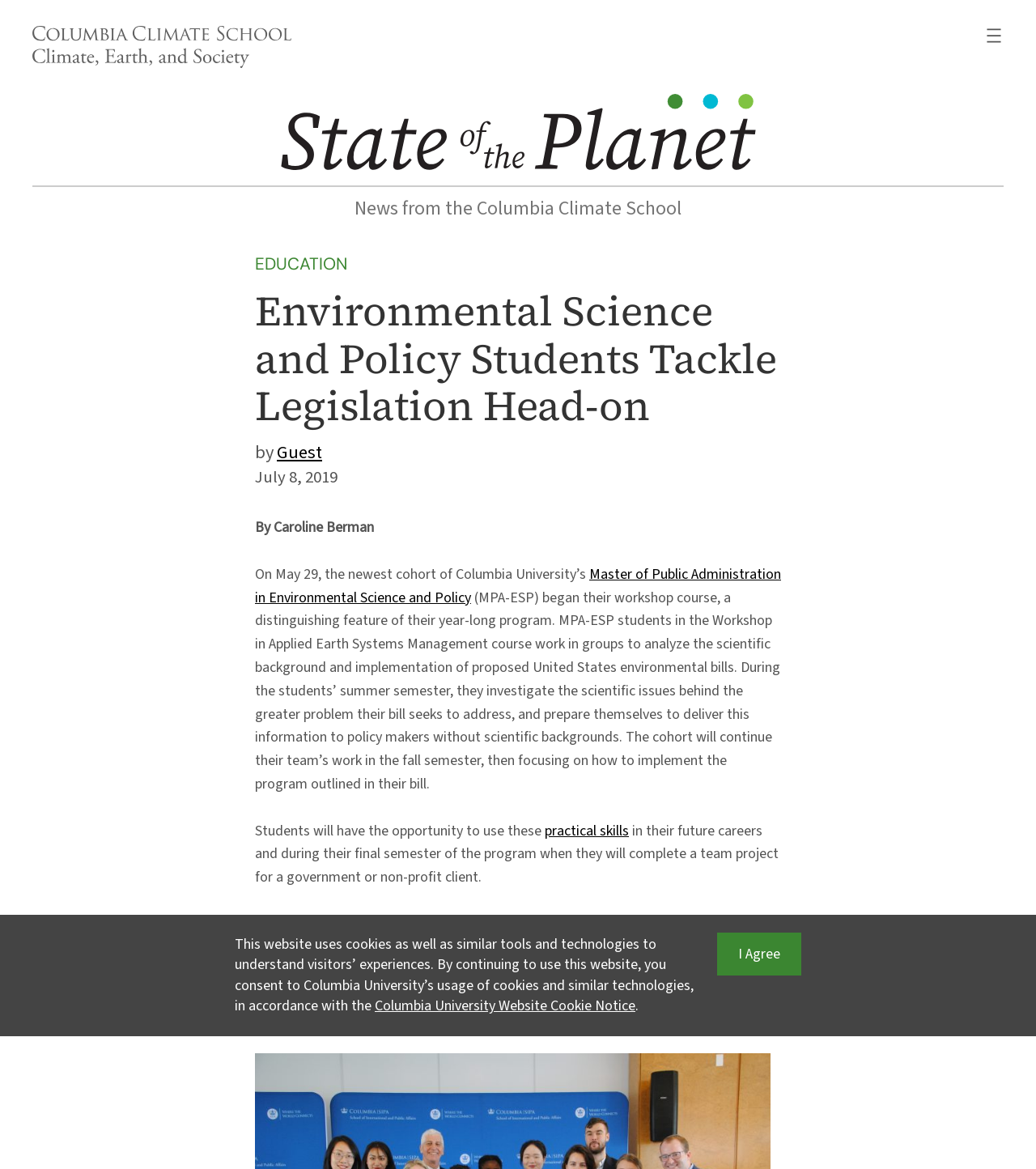Determine the bounding box coordinates of the UI element described by: "Columbia University Website Cookie Notice".

[0.362, 0.852, 0.613, 0.869]